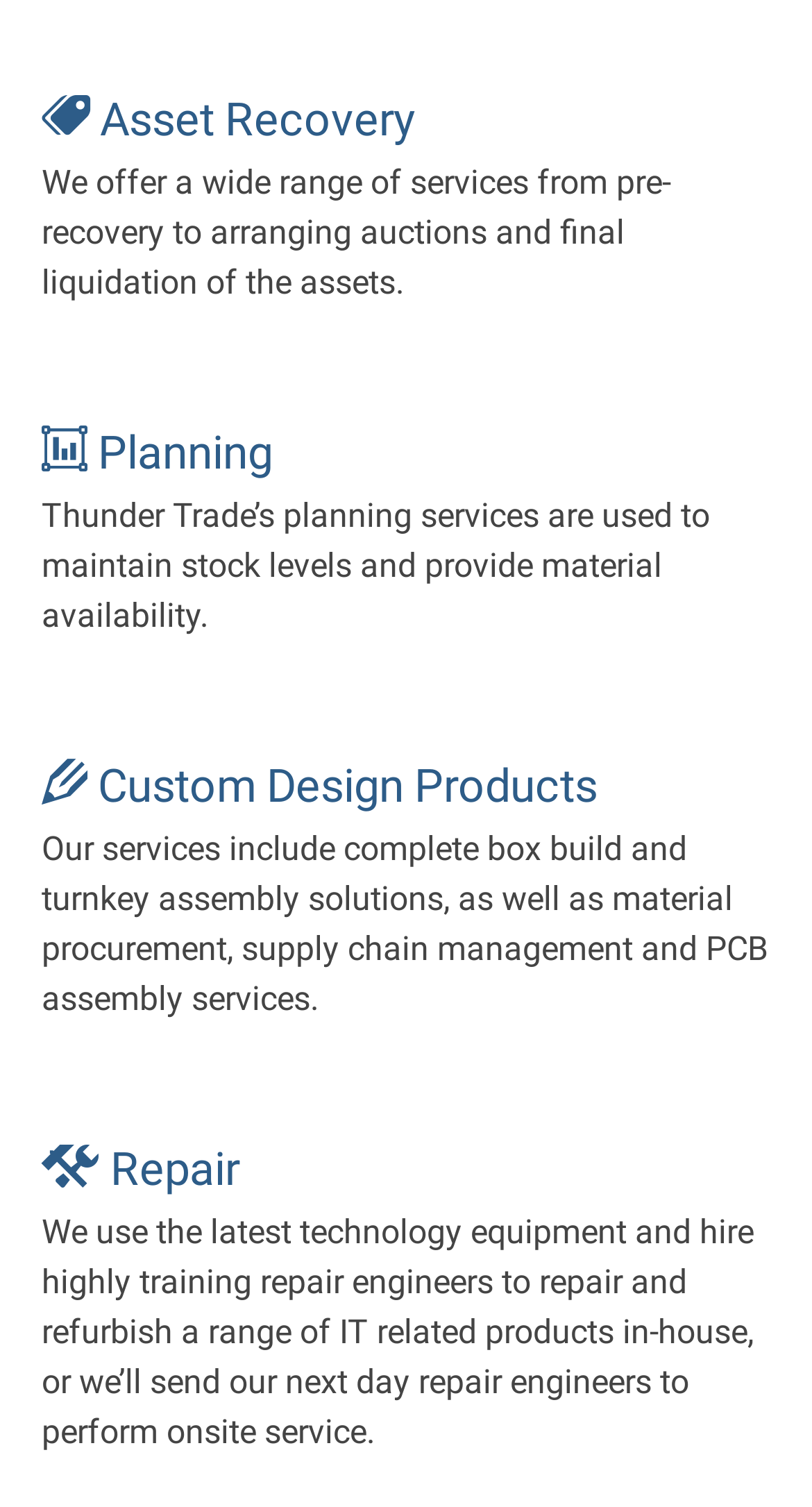Give the bounding box coordinates for the element described by: "Planning".

[0.051, 0.283, 0.336, 0.318]